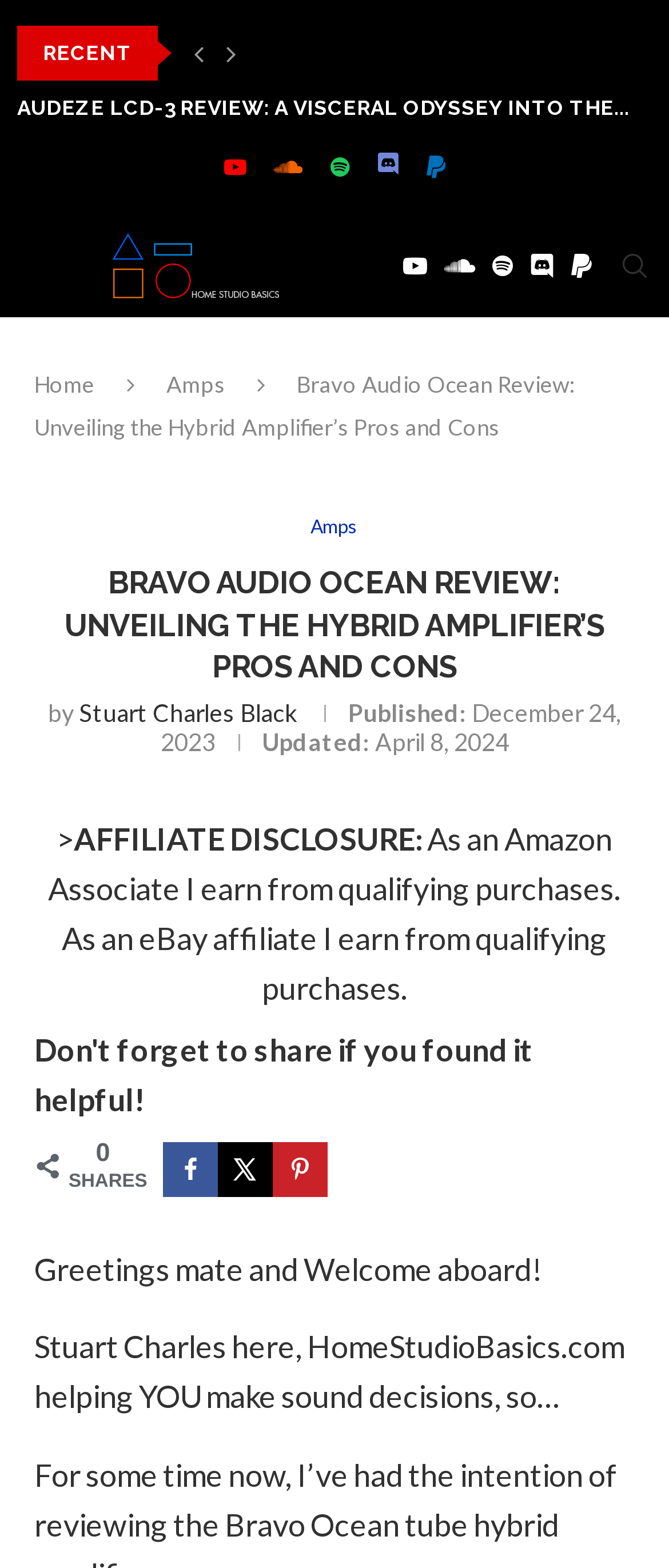Generate a thorough description of the webpage.

This webpage is a review of the Bravo Ocean Tube Hybrid Amplifier. At the top, there is a navigation menu with links to "Previous" and "Next" pages, as well as social media links to YouTube, SoundCloud, Spotify, Discord, and PayPal. Below the navigation menu, there is a table with a logo image and a link to "Home Studio Basics" on the left, and a search bar on the right.

The main content of the page is divided into sections. The first section has a heading that reads "BRAVO AUDIO OCEAN REVIEW: UNVEILING THE HYBRID AMPLIFIER’S PROS AND CONS" and is followed by the author's name, "Stuart Charles Black", and the publication and update dates. 

Below the heading, there is a section with an affiliate disclosure statement, which informs readers that the author earns from qualifying purchases on Amazon and eBay. 

The next section appears to be the start of the review, with a greeting from the author, Stuart Charles, who introduces himself and his website, HomeStudioBasics.com.